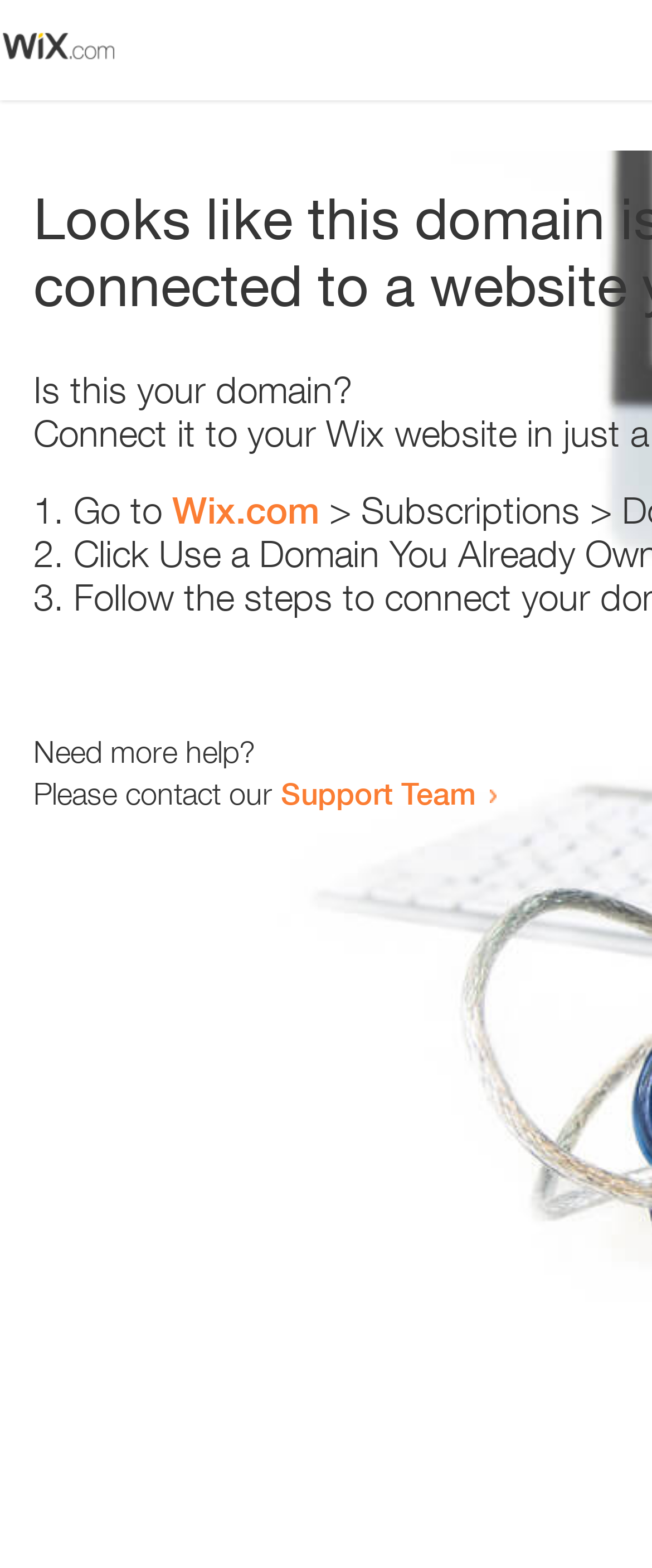What is the domain being referred to?
Using the information from the image, give a concise answer in one word or a short phrase.

Wix.com